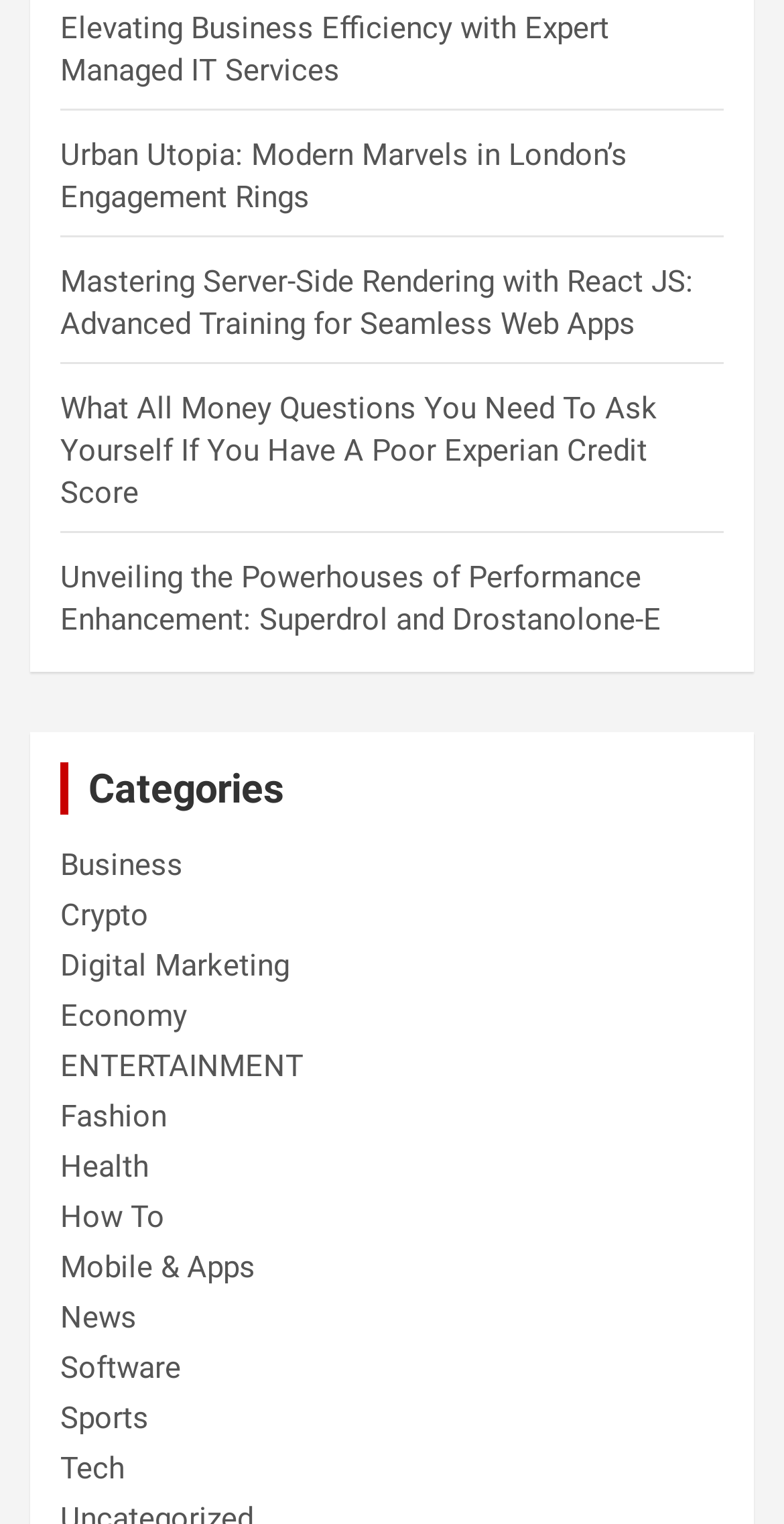What is the general theme of the webpage's content?
Using the image, provide a detailed and thorough answer to the question.

The webpage appears to be a collection of informative articles or blog posts, as evidenced by the multiple links with descriptive titles, such as 'Elevating Business Efficiency with Expert Managed IT Services' and 'Mastering Server-Side Rendering with React JS: Advanced Training for Seamless Web Apps'.